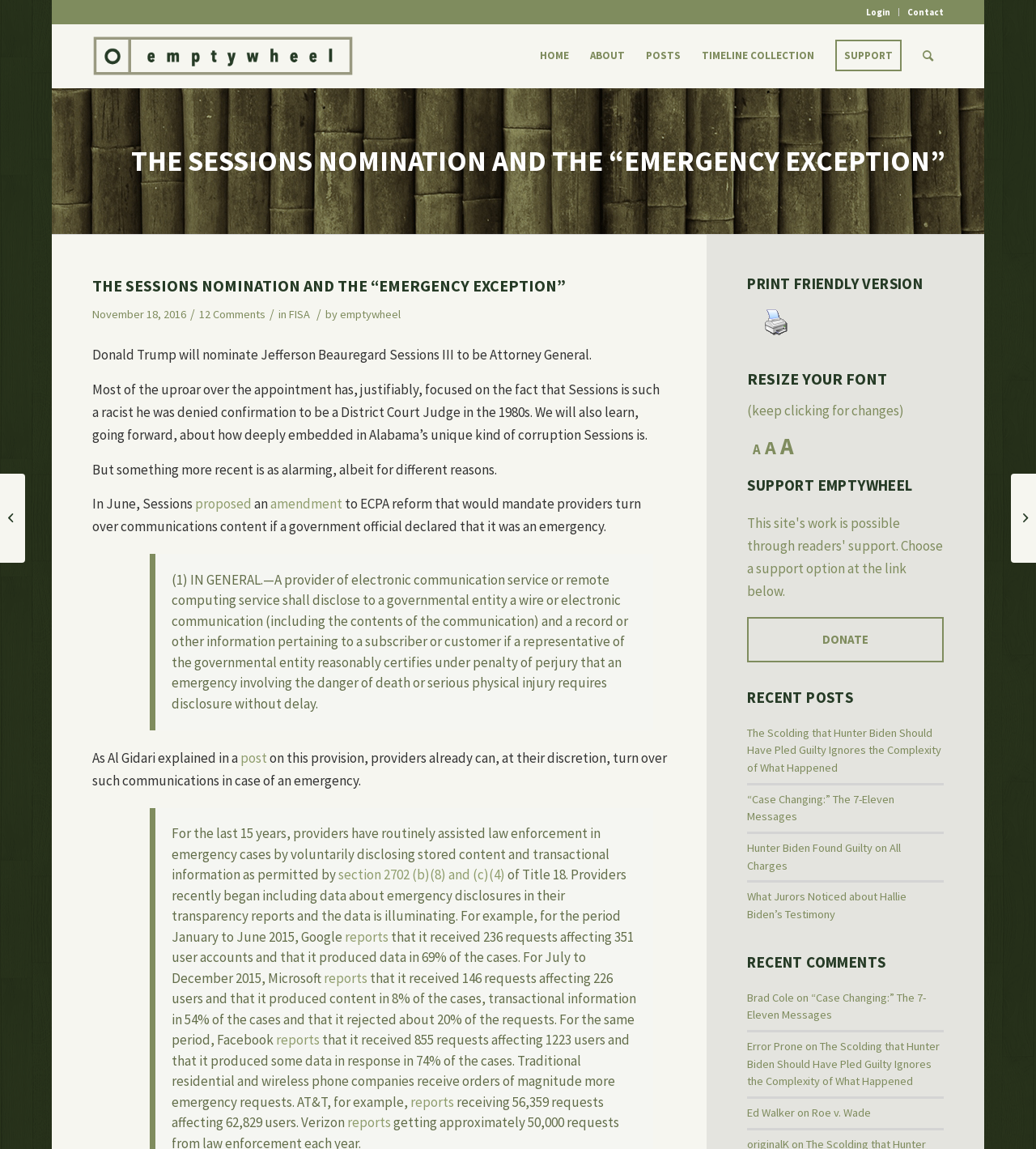What is the date of the article?
Based on the image, respond with a single word or phrase.

November 18, 2016